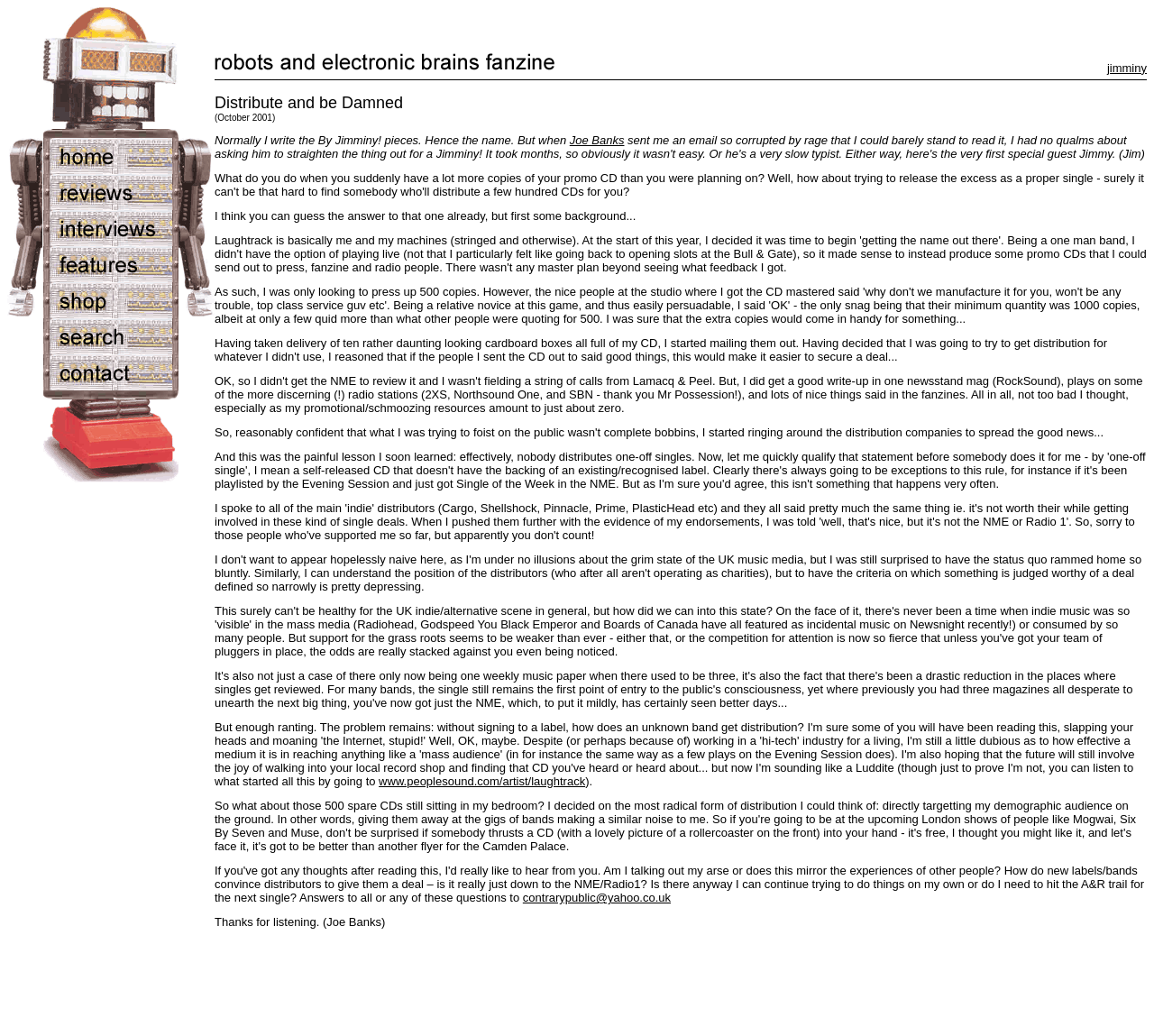Pinpoint the bounding box coordinates of the area that should be clicked to complete the following instruction: "click the link in the seventh row". The coordinates must be given as four float numbers between 0 and 1, i.e., [left, top, right, bottom].

[0.043, 0.298, 0.149, 0.31]